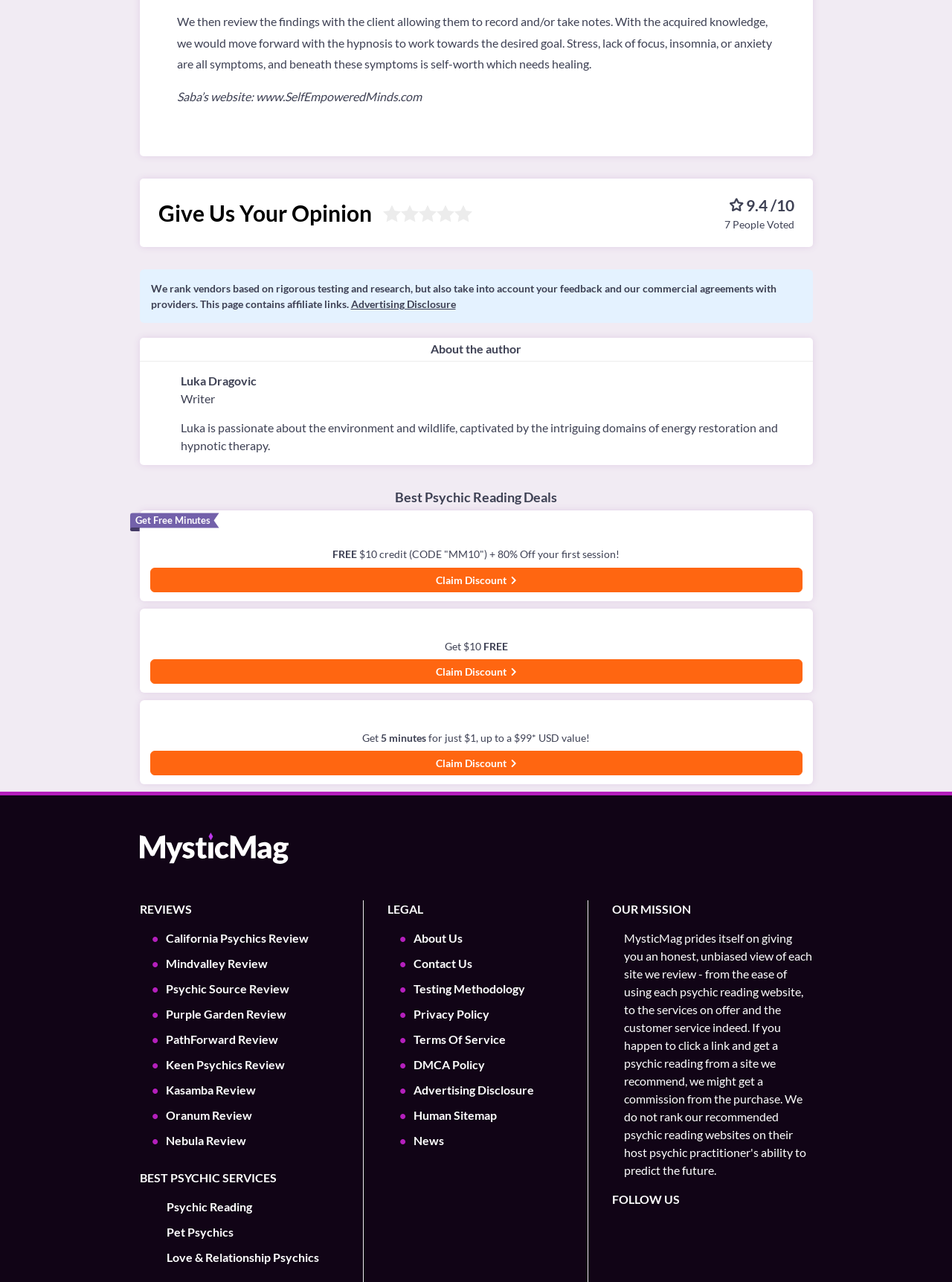Can you specify the bounding box coordinates of the area that needs to be clicked to fulfill the following instruction: "Read the review of 'Mindvalley'"?

[0.174, 0.745, 0.281, 0.759]